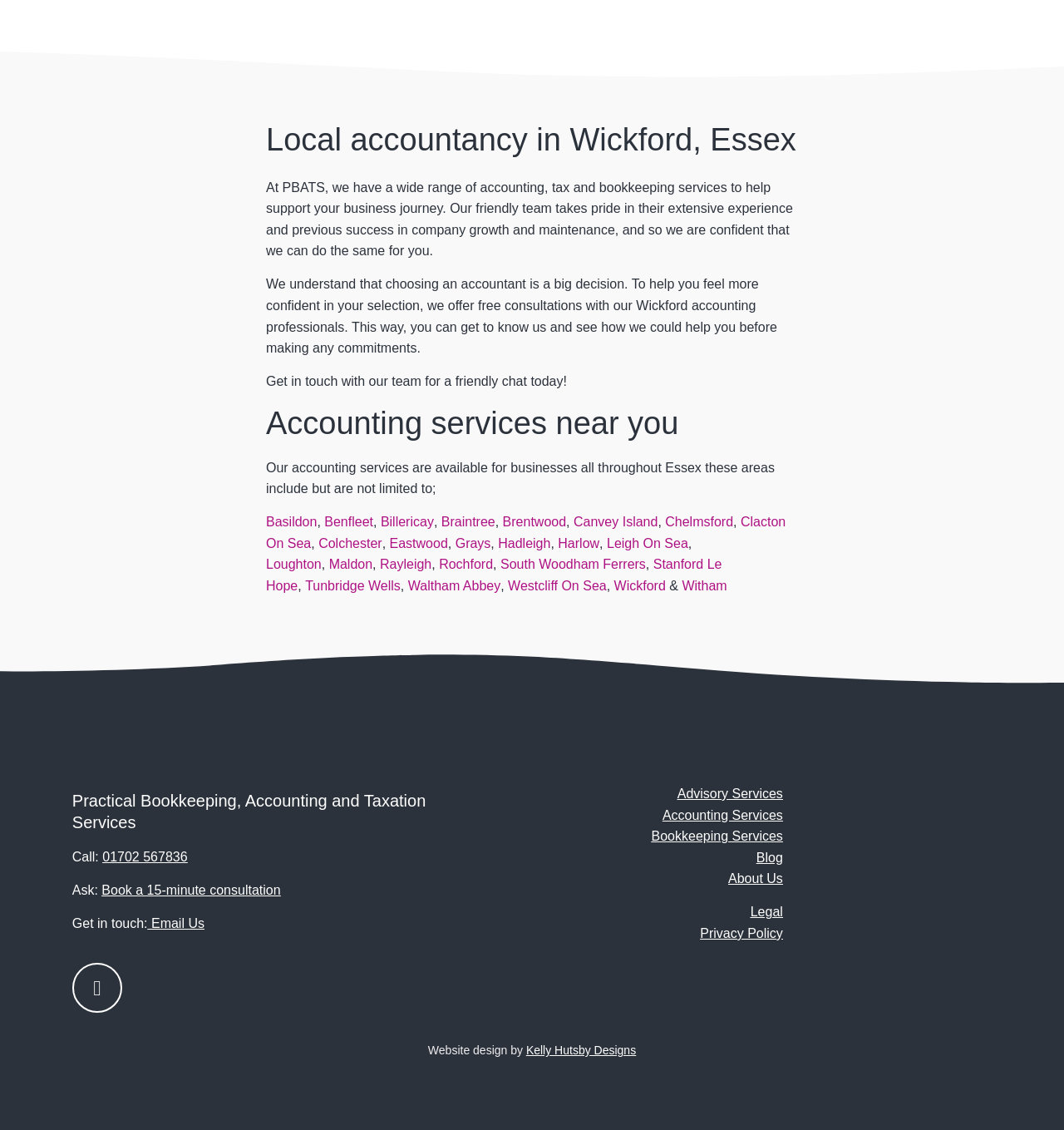What services are offered by the accounting firm?
Based on the content of the image, thoroughly explain and answer the question.

The static text 'At PBATS, we have a wide range of accounting, tax and bookkeeping services to help support your business journey.' indicates that the firm offers accounting, tax and bookkeeping services.